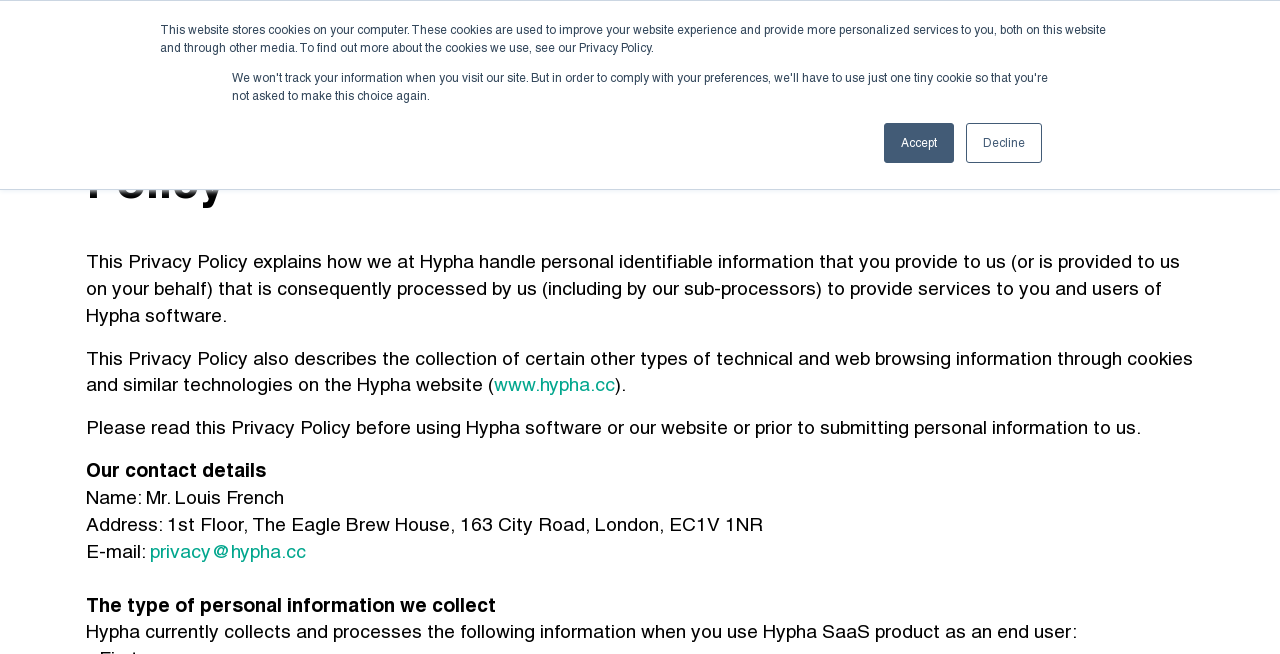Please identify the bounding box coordinates of the region to click in order to complete the task: "Click the Hypha at work link". The coordinates must be four float numbers between 0 and 1, specified as [left, top, right, bottom].

[0.588, 0.027, 0.703, 0.091]